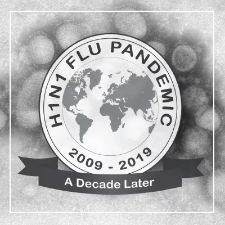What is the phrase on the ribbon at the bottom?
Look at the image and provide a detailed response to the question.

The phrase on the ribbon at the bottom of the seal is 'A Decade Later', which emphasizes reflection on the impact and lessons learned from the pandemic over the past decade.